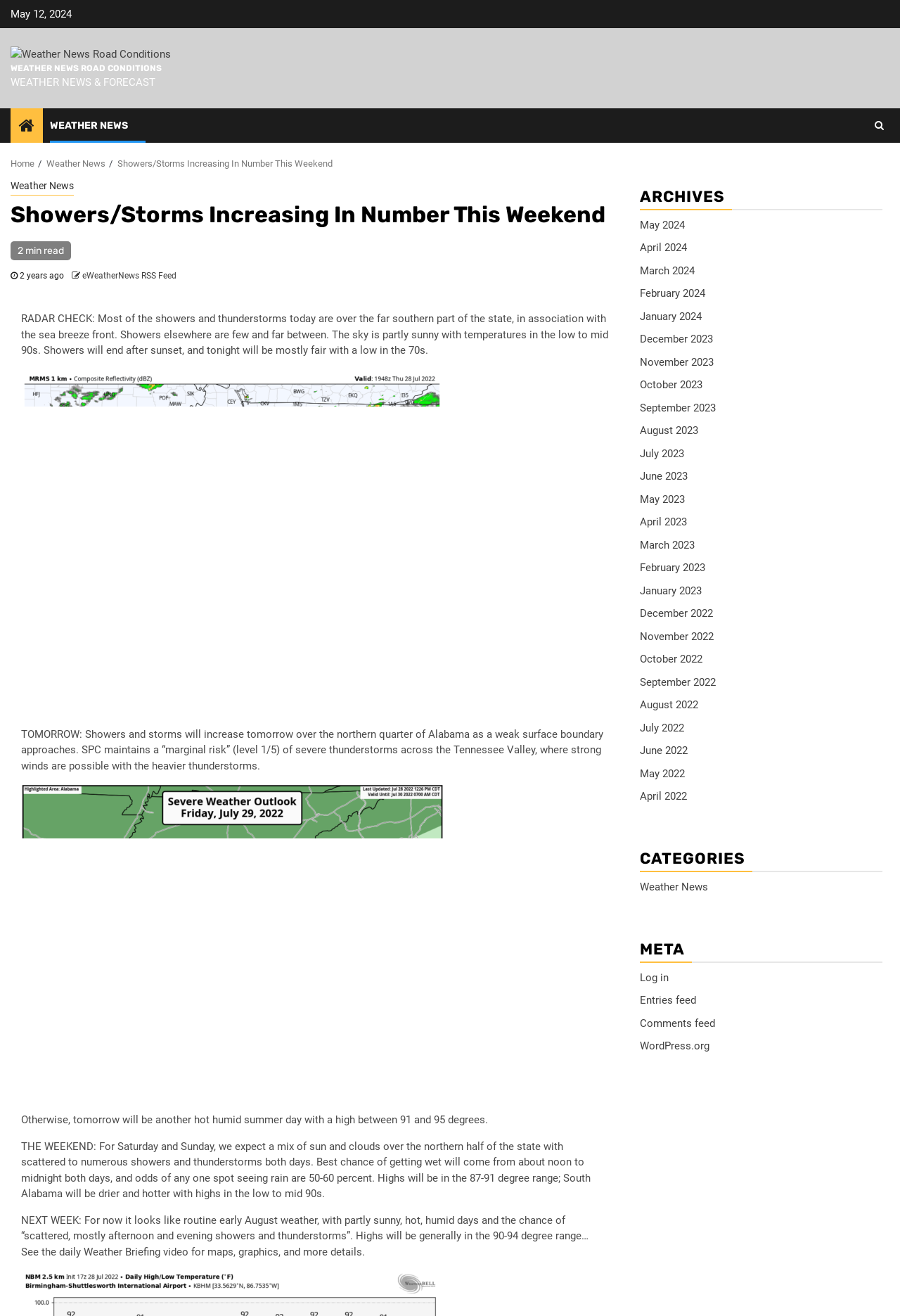Please pinpoint the bounding box coordinates for the region I should click to adhere to this instruction: "Get the weather news RSS feed".

[0.091, 0.206, 0.196, 0.213]